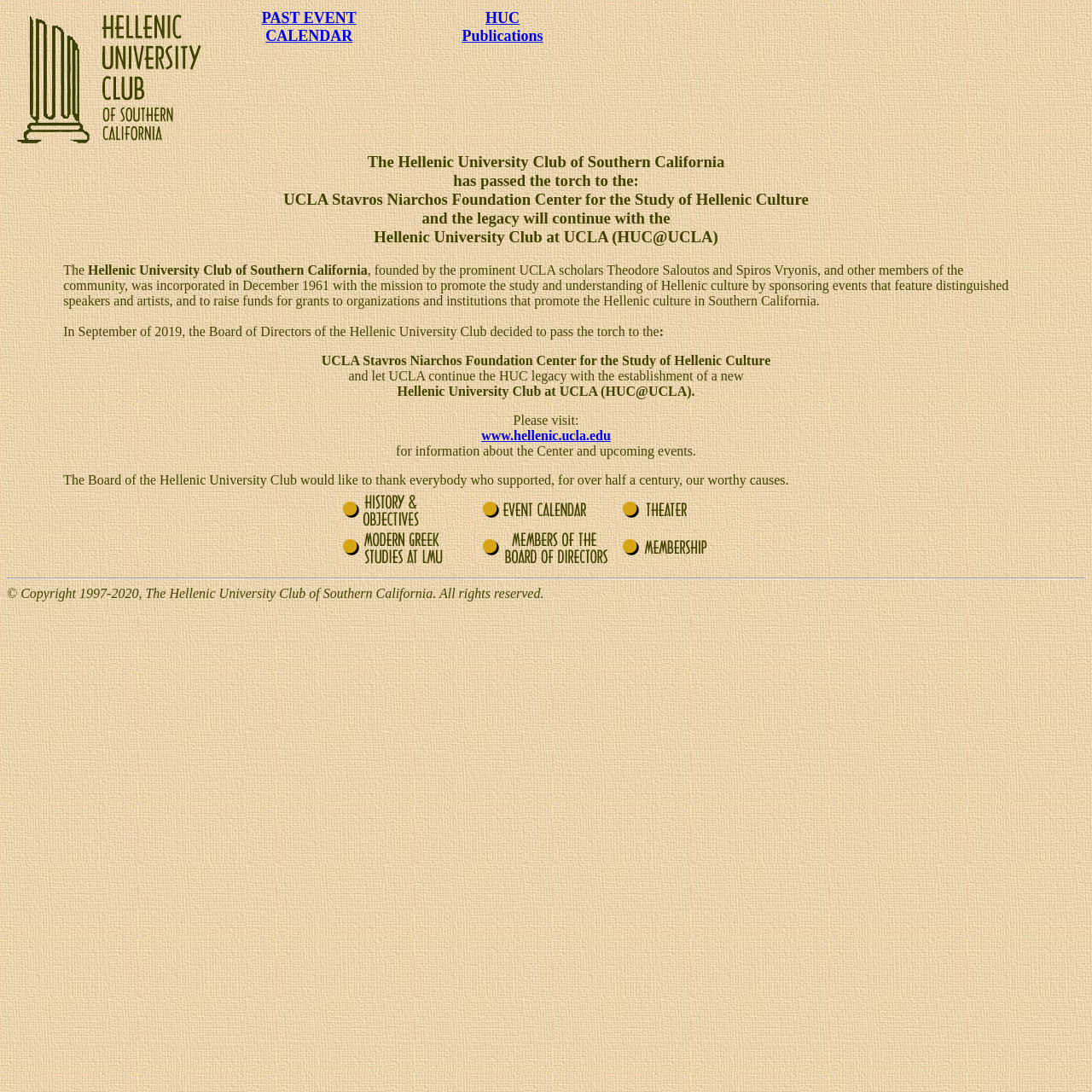What is the website of the UCLA Stavros Niarchos Foundation Center for the Study of Hellenic Culture?
Look at the webpage screenshot and answer the question with a detailed explanation.

The website of the UCLA Stavros Niarchos Foundation Center for the Study of Hellenic Culture can be found in the second layout table, in the link 'www.hellenic.ucla.edu', which is mentioned in the text 'Please visit: www.hellenic.ucla.edu for information about the Center and upcoming events'.